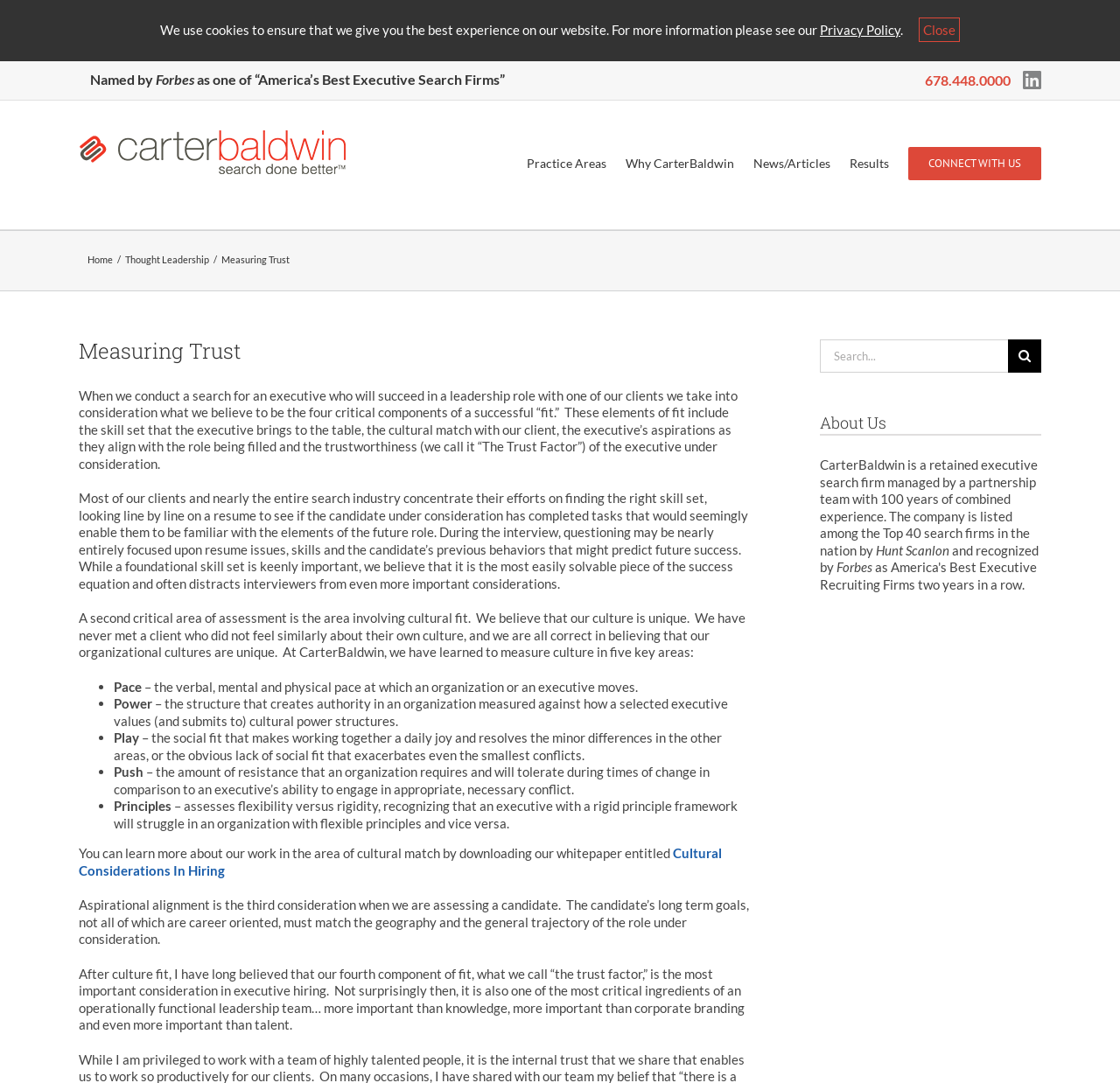Describe the webpage meticulously, covering all significant aspects.

The webpage is about CarterBaldwin Executive Search, a retained executive search firm. At the top of the page, there is a notification bar with a message about using cookies and a link to the Privacy Policy. On the right side of the notification bar, there is a "Close" button. Below the notification bar, there is a logo of CarterBaldwin Executive Search, a phone number, and a LinkedIn icon with a link to the company's LinkedIn page.

The main menu is located at the top center of the page, with links to "Practice Areas", "Why CarterBaldwin", "News/Articles", "Results", and "CONNECT WITH US". Below the main menu, there is a breadcrumb navigation with links to "Home", "Thought Leadership", and "Measuring Trust".

The main content of the page is about measuring trust in executive hiring. The article explains that when searching for an executive, the company considers four critical components of a successful "fit": the skill set, cultural match, aspirational alignment, and trustworthiness. The article goes into detail about each of these components, including the importance of cultural fit and how it is measured in five key areas: pace, power, play, push, and principles.

On the right side of the page, there is a complementary section with a search bar and a heading "About Us". Below the search bar, there is a brief description of CarterBaldwin Executive Search, mentioning that it is a retained executive search firm with 100 years of combined experience and recognized by Forbes as one of "America's Best Executive Search Firms".